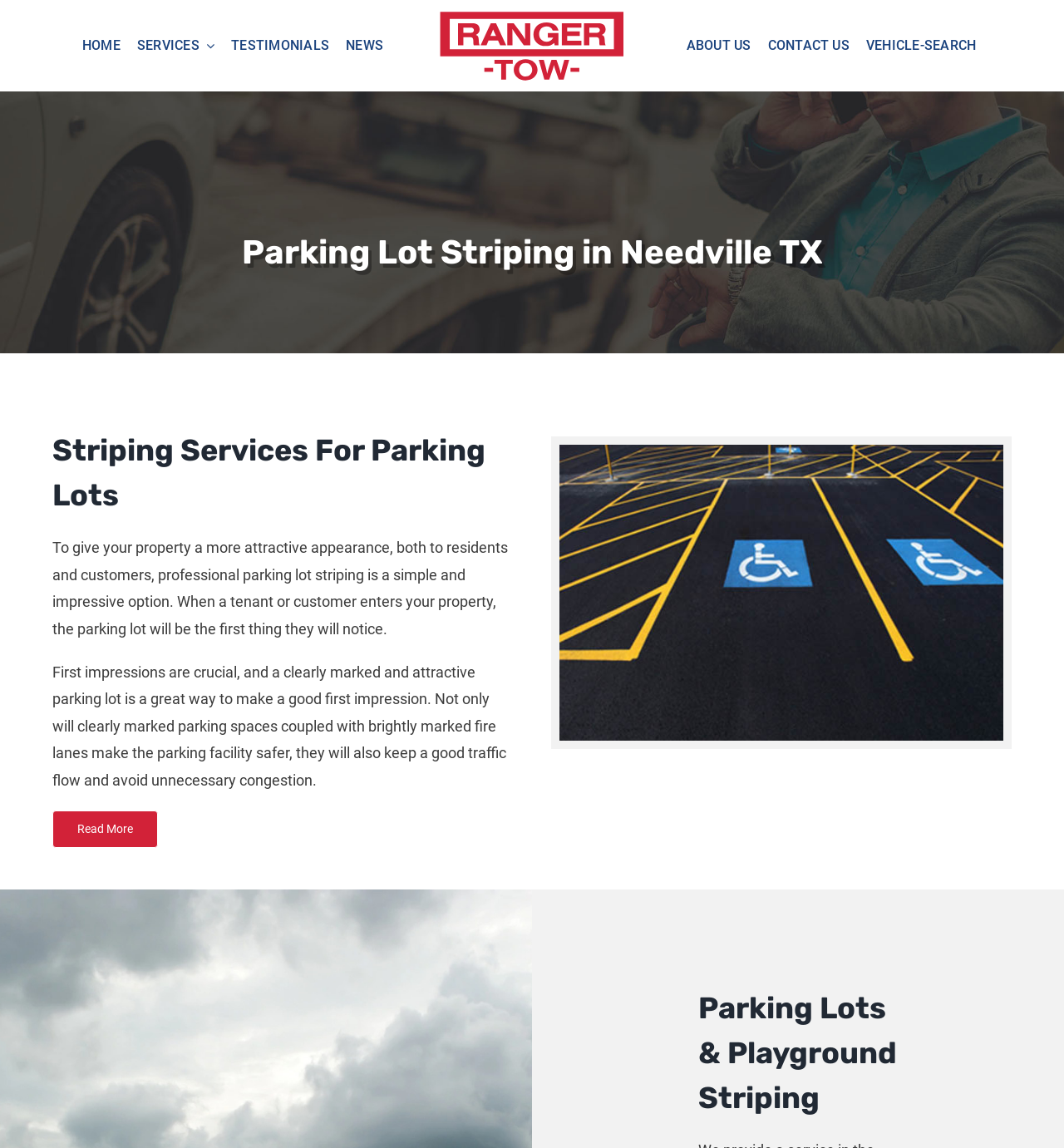Carefully examine the image and provide an in-depth answer to the question: What is the purpose of clearly marked parking spaces?

Clearly marked parking spaces are intended to make the parking facility safer and to keep a good traffic flow, as stated in the webpage content.